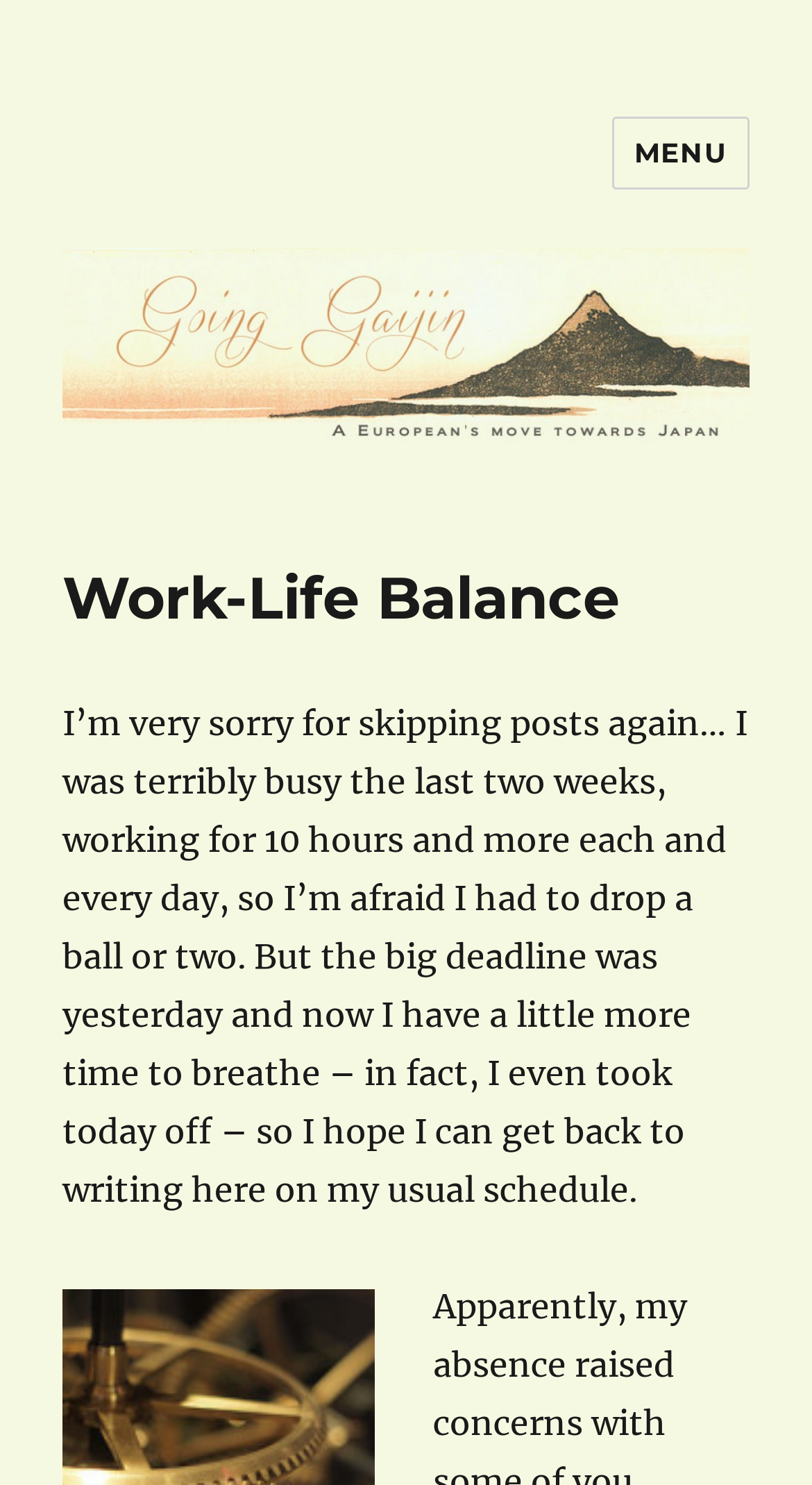Please answer the following question using a single word or phrase: 
What is the purpose of the button with the text 'MENU'?

site navigation and social navigation